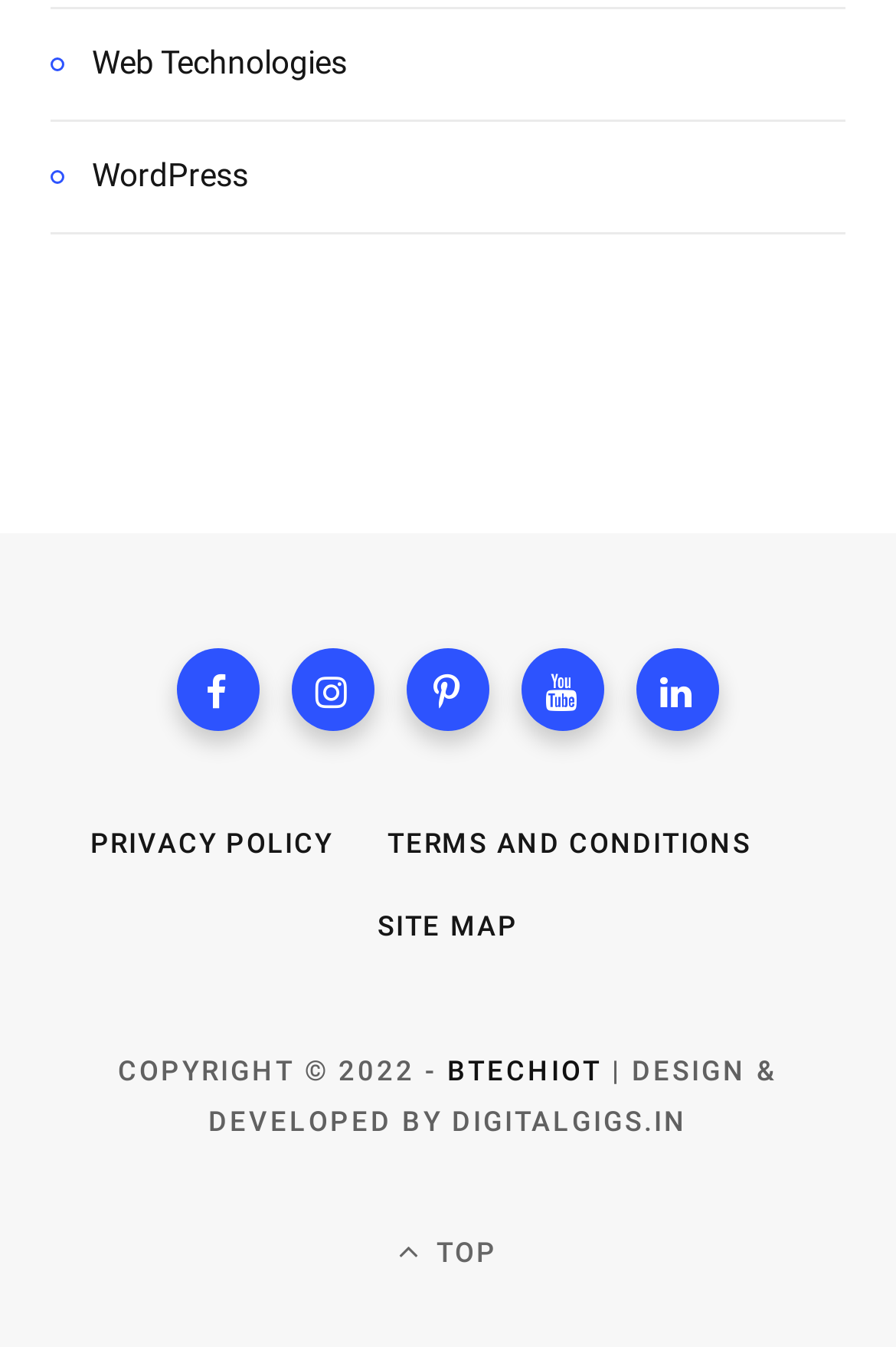Please identify the bounding box coordinates of the element I need to click to follow this instruction: "click on the PRIVACY POLICY link".

[0.1, 0.356, 0.371, 0.38]